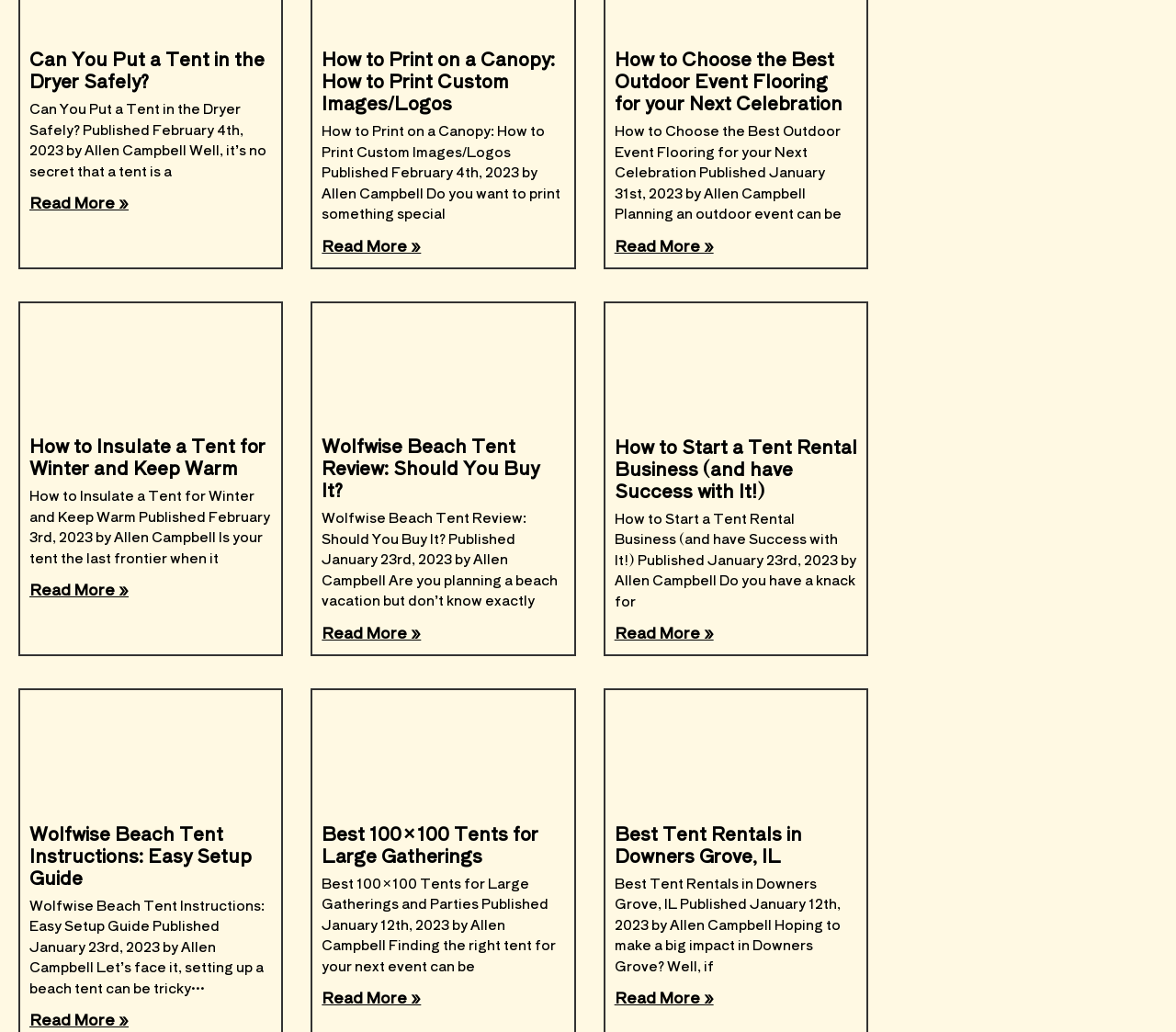Use a single word or phrase to answer the question:
What is the date of the 'Wolfwise Beach Tent Review' article?

January 23rd, 2023